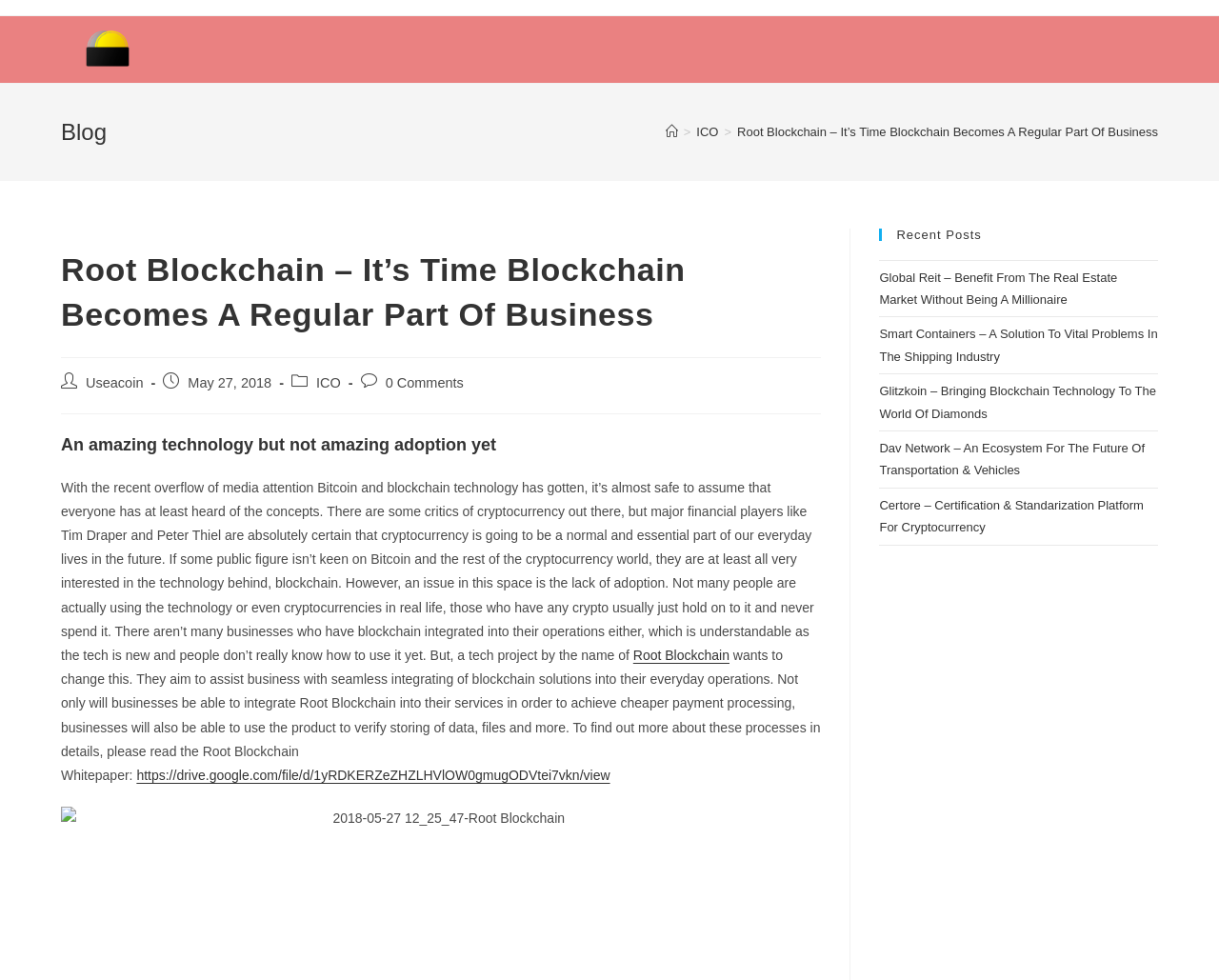What is the topic of the recent post 'Global Reit'?
From the screenshot, provide a brief answer in one word or phrase.

Real Estate Market